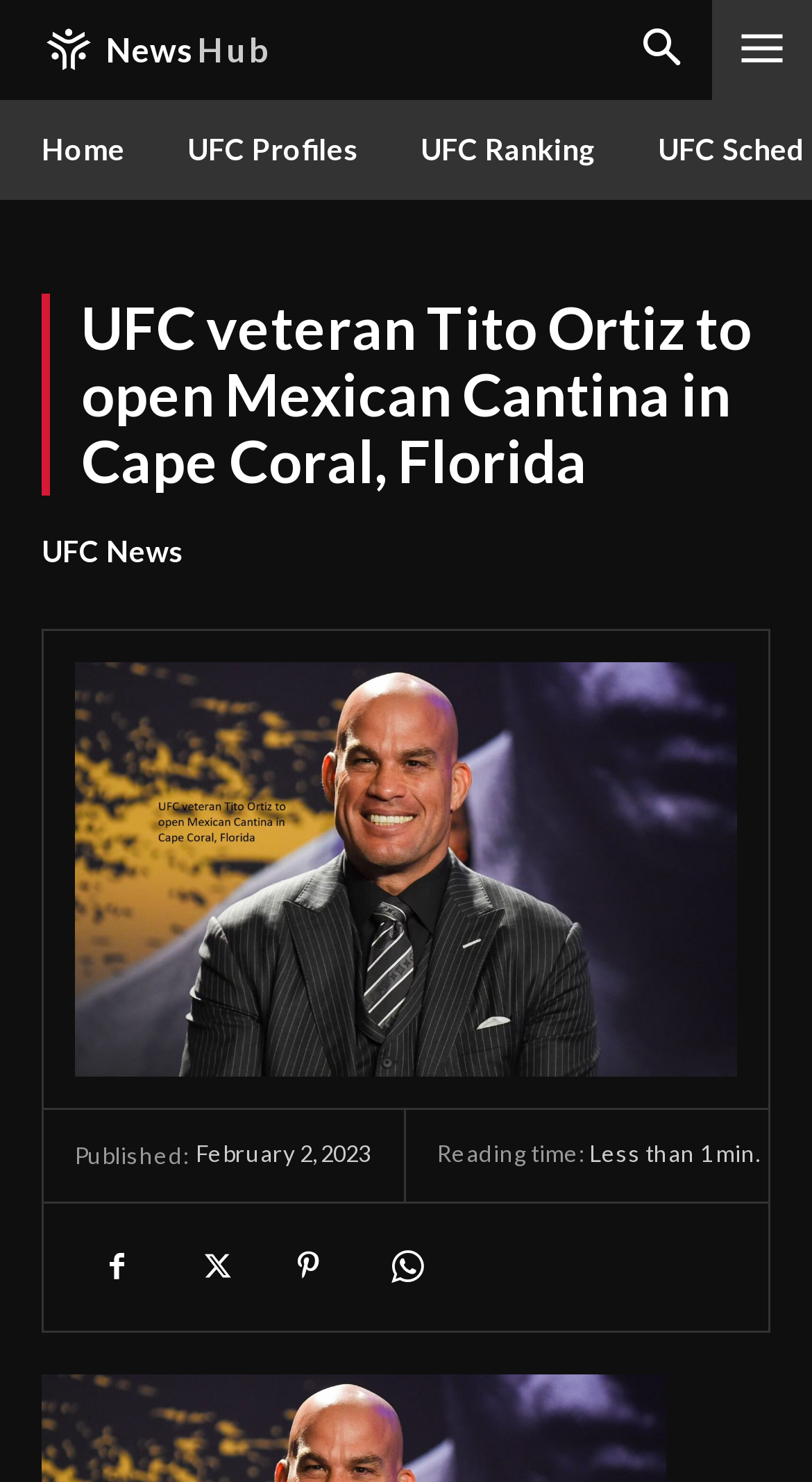Please determine the bounding box coordinates of the element's region to click in order to carry out the following instruction: "Click on News Hub". The coordinates should be four float numbers between 0 and 1, i.e., [left, top, right, bottom].

[0.051, 0.015, 0.337, 0.052]